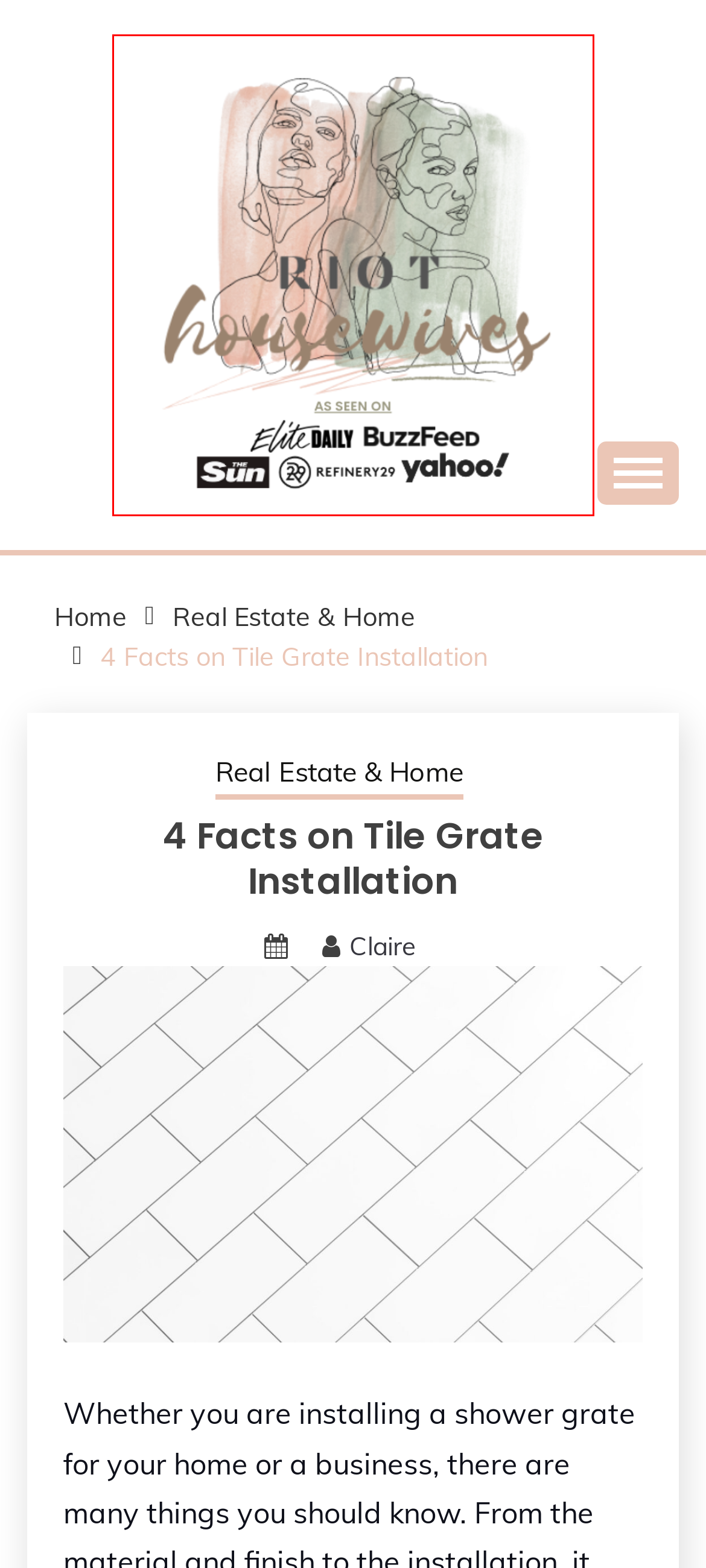Review the webpage screenshot provided, noting the red bounding box around a UI element. Choose the description that best matches the new webpage after clicking the element within the bounding box. The following are the options:
A. Legal Issues Archives - Riot Housewives
B. Riot Housewives - What Housewives Need to Know
C. 8 Kickass Self-Care Tips After a Teenage Breakup - Riot Housewives
D. Contact - Riot Housewives
E. Claire, Author at Riot Housewives
F. Candid Themes - Clean, Minimal, Free and Premium WordPress Themes
G. Business Chat Archives - Riot Housewives
H. How to Start a Thriving Events Planning Business - Riot Housewives

B